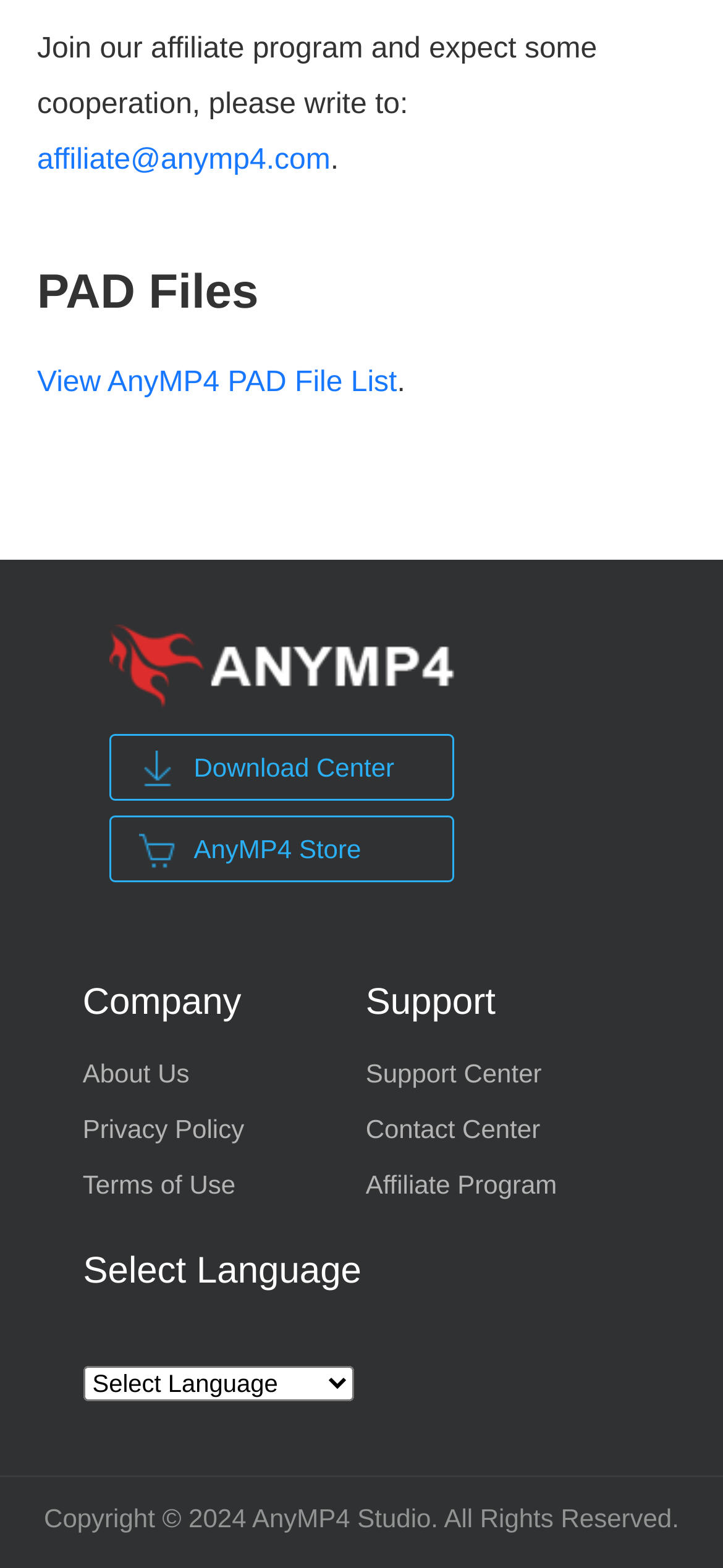What are the main categories on the webpage? Observe the screenshot and provide a one-word or short phrase answer.

Company, Support, Select Language